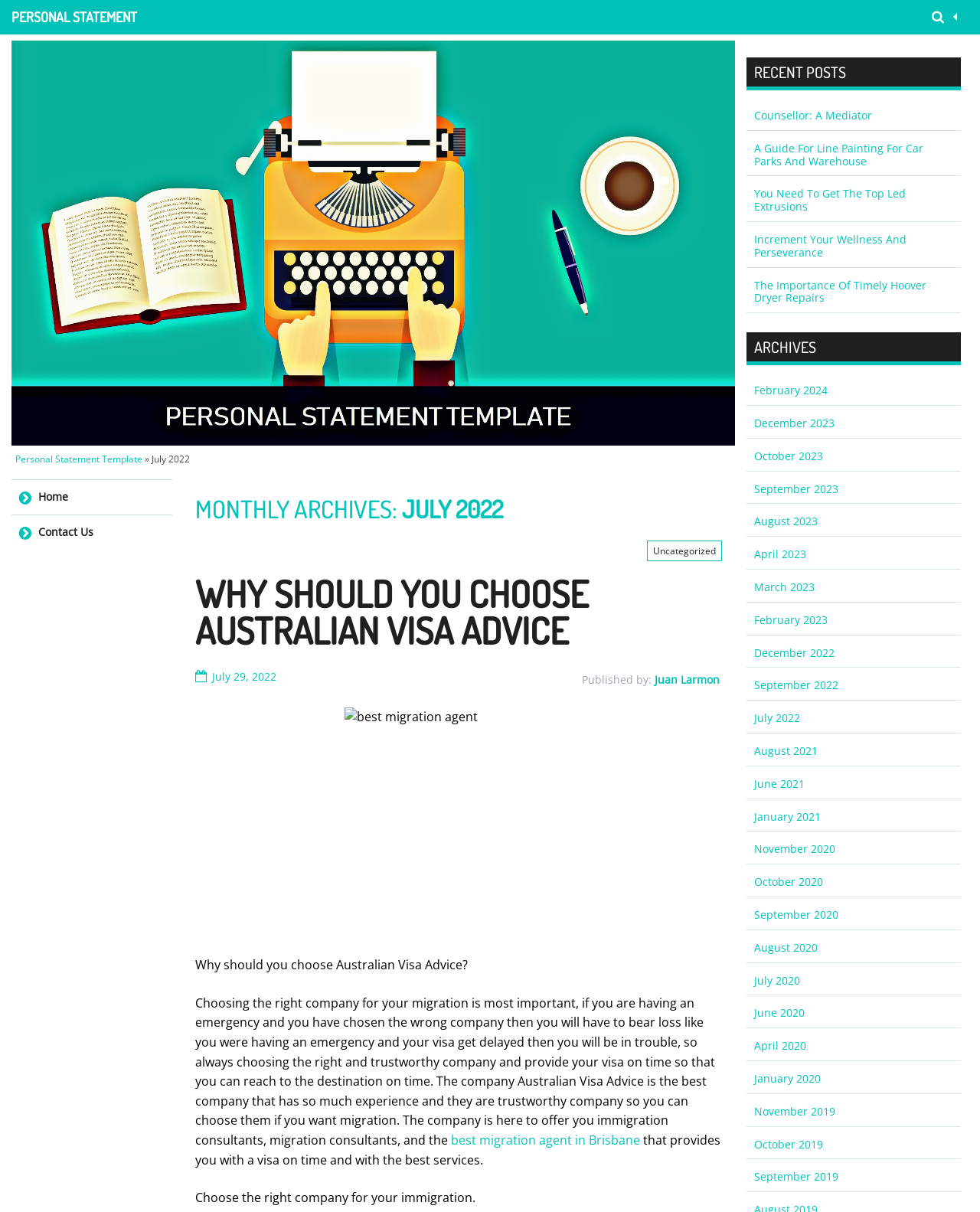Find the bounding box coordinates of the clickable area that will achieve the following instruction: "Browse the 'ARCHIVES' section".

[0.762, 0.274, 0.98, 0.301]